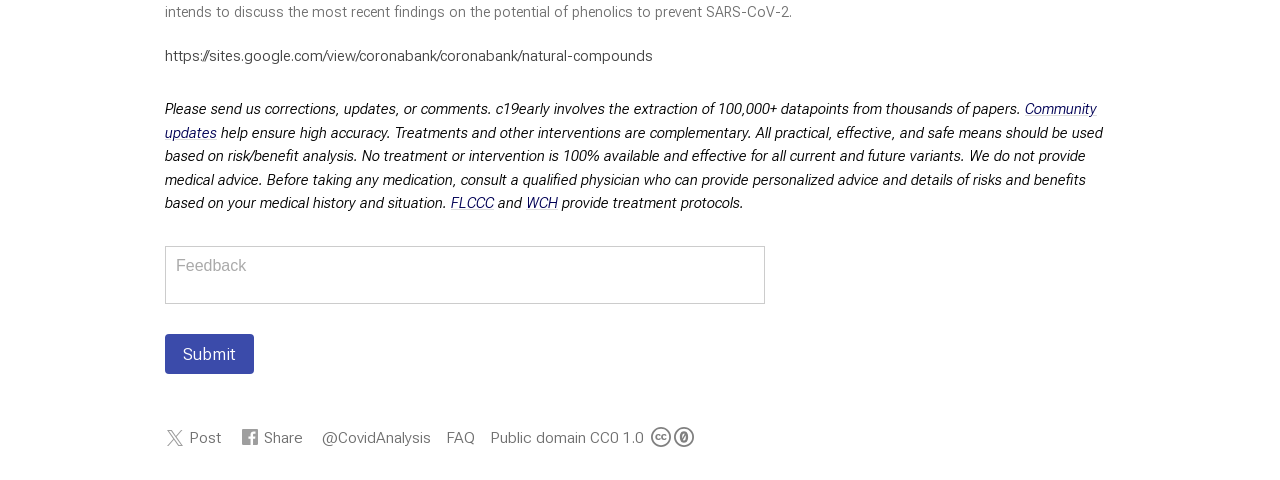What is the purpose of the links 'FLCCC' and 'WCH'?
Refer to the image and provide a one-word or short phrase answer.

To provide treatment protocols